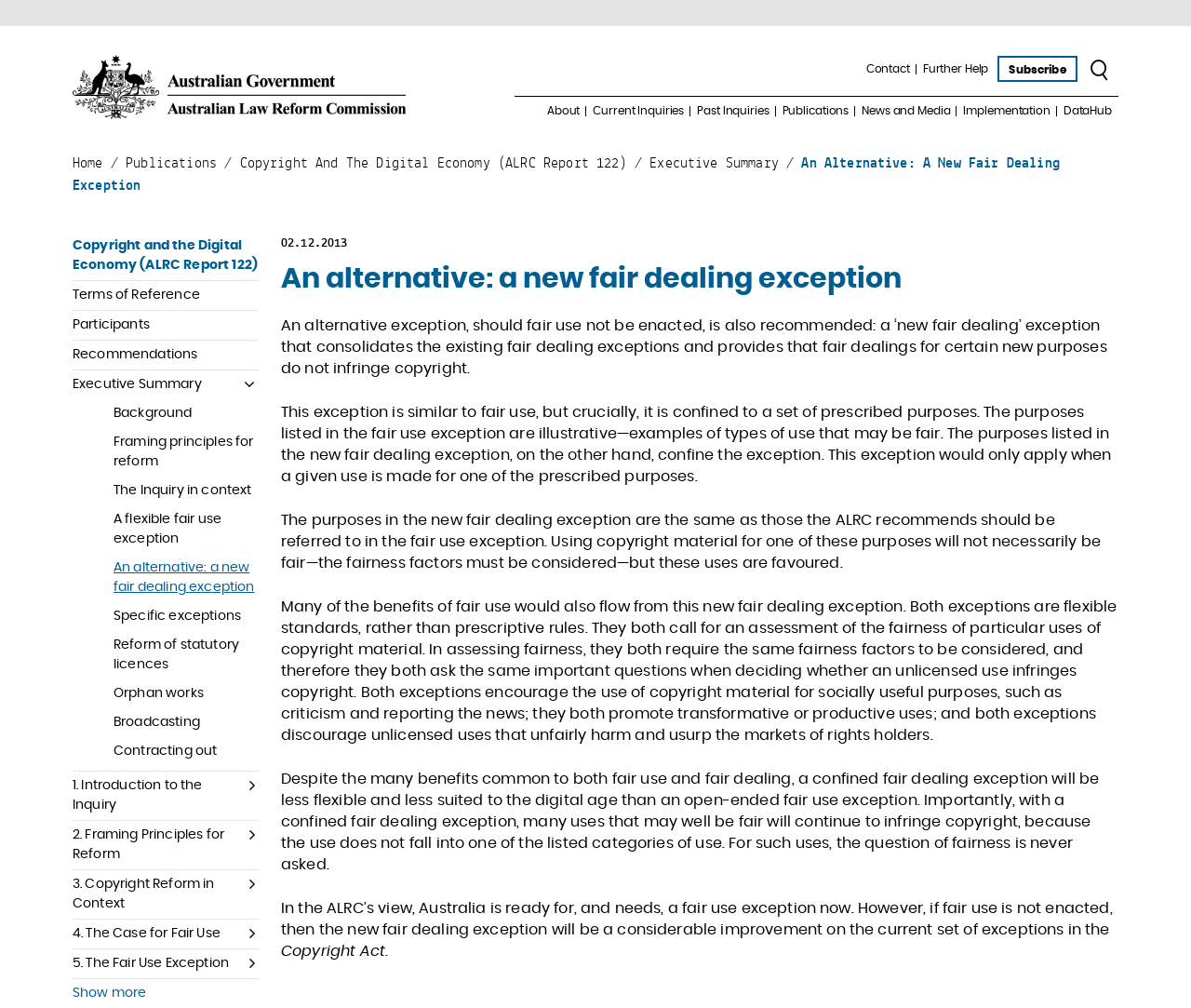Identify the bounding box of the UI element that matches this description: "Framing principles for reform".

[0.095, 0.425, 0.217, 0.473]